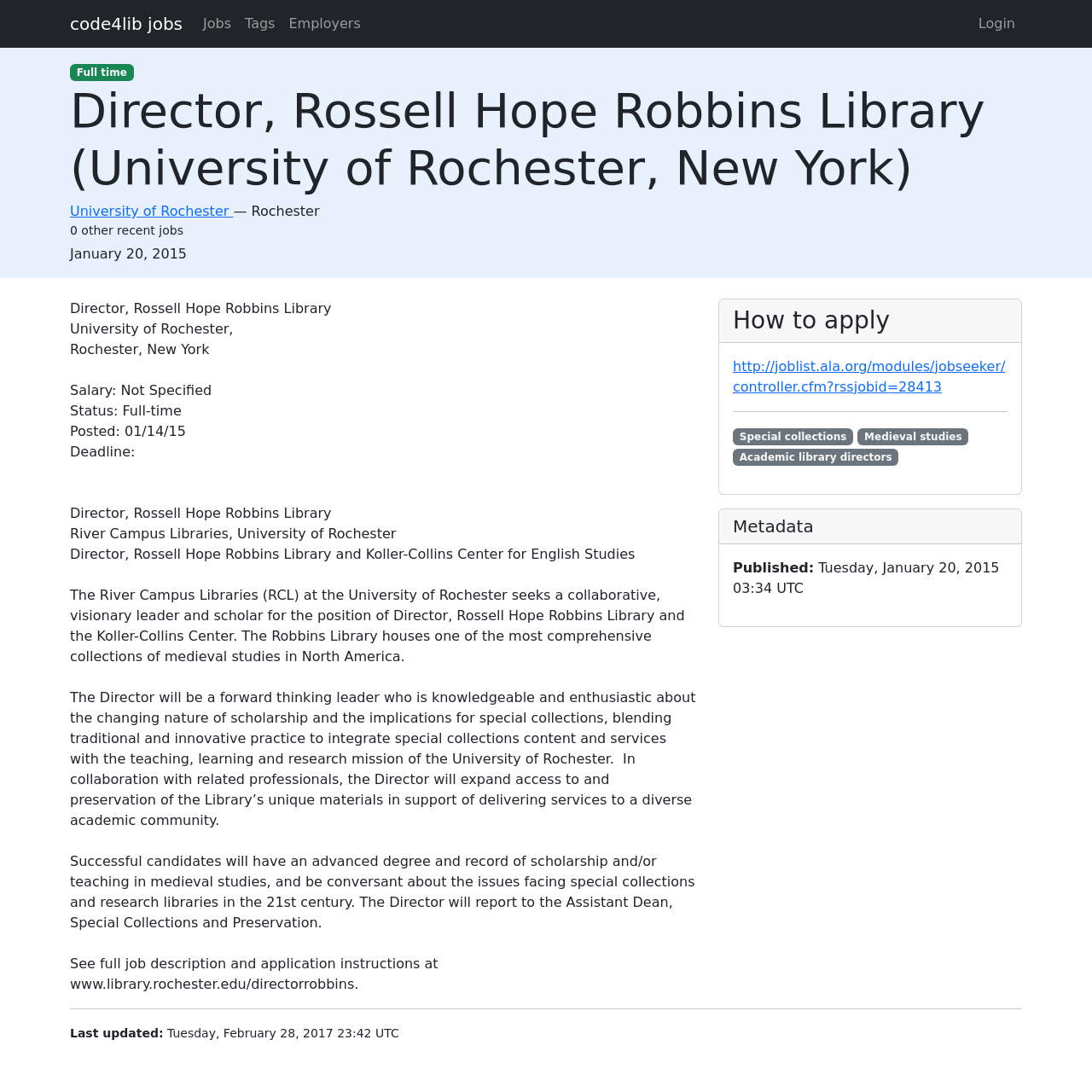Identify the bounding box of the HTML element described here: "University of Rochester". Provide the coordinates as four float numbers between 0 and 1: [left, top, right, bottom].

[0.064, 0.186, 0.214, 0.201]